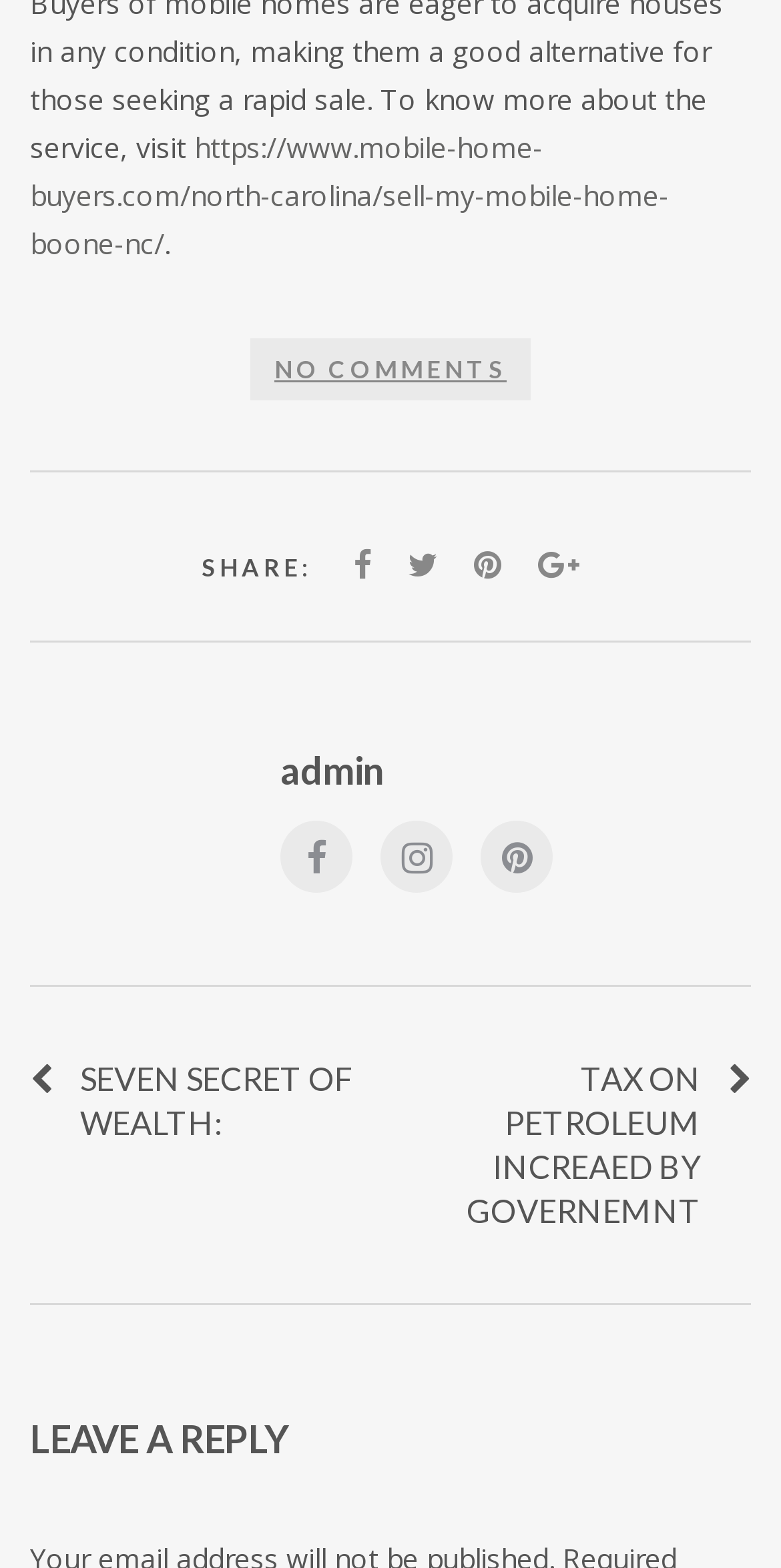What is the purpose of the links with social media icons?
Please answer using one word or phrase, based on the screenshot.

Sharing